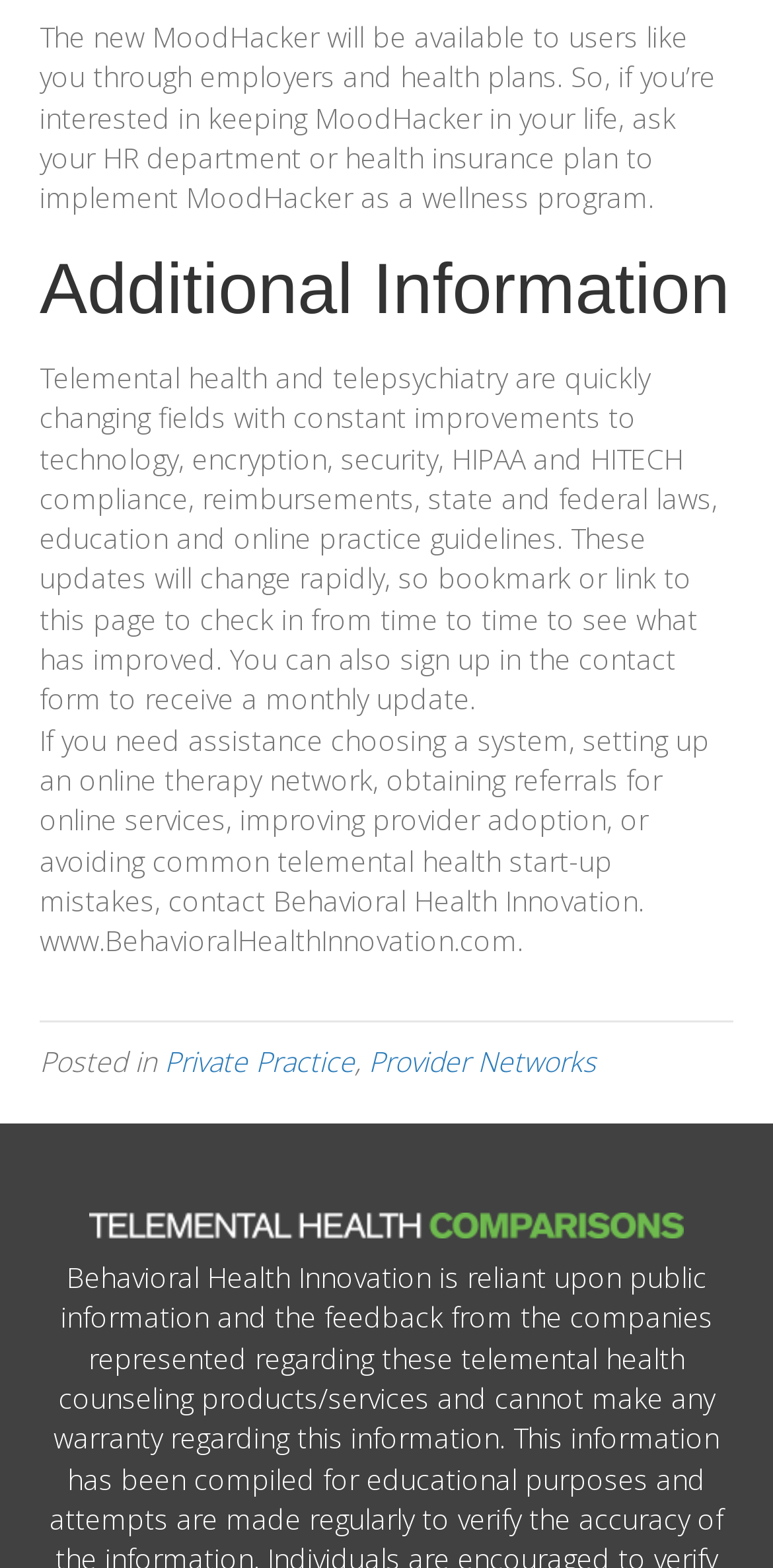What is the topic of the webpage?
Examine the image closely and answer the question with as much detail as possible.

The webpage discusses telemental health and telepsychiatry, mentioning updates in technology, encryption, security, and compliance, indicating that the topic is related to online mental health services.